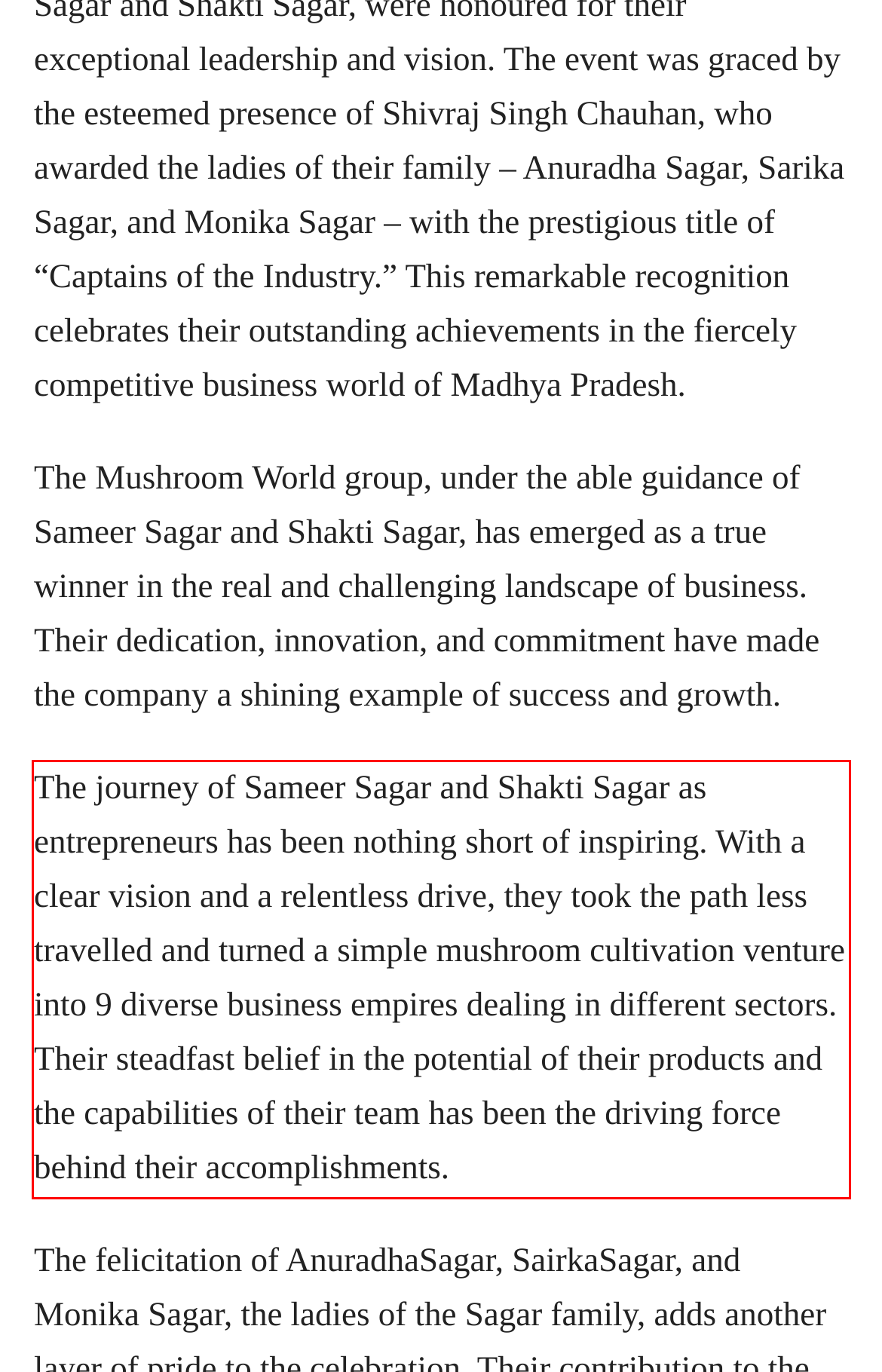In the screenshot of the webpage, find the red bounding box and perform OCR to obtain the text content restricted within this red bounding box.

The journey of Sameer Sagar and Shakti Sagar as entrepreneurs has been nothing short of inspiring. With a clear vision and a relentless drive, they took the path less travelled and turned a simple mushroom cultivation venture into 9 diverse business empires dealing in different sectors. Their steadfast belief in the potential of their products and the capabilities of their team has been the driving force behind their accomplishments.